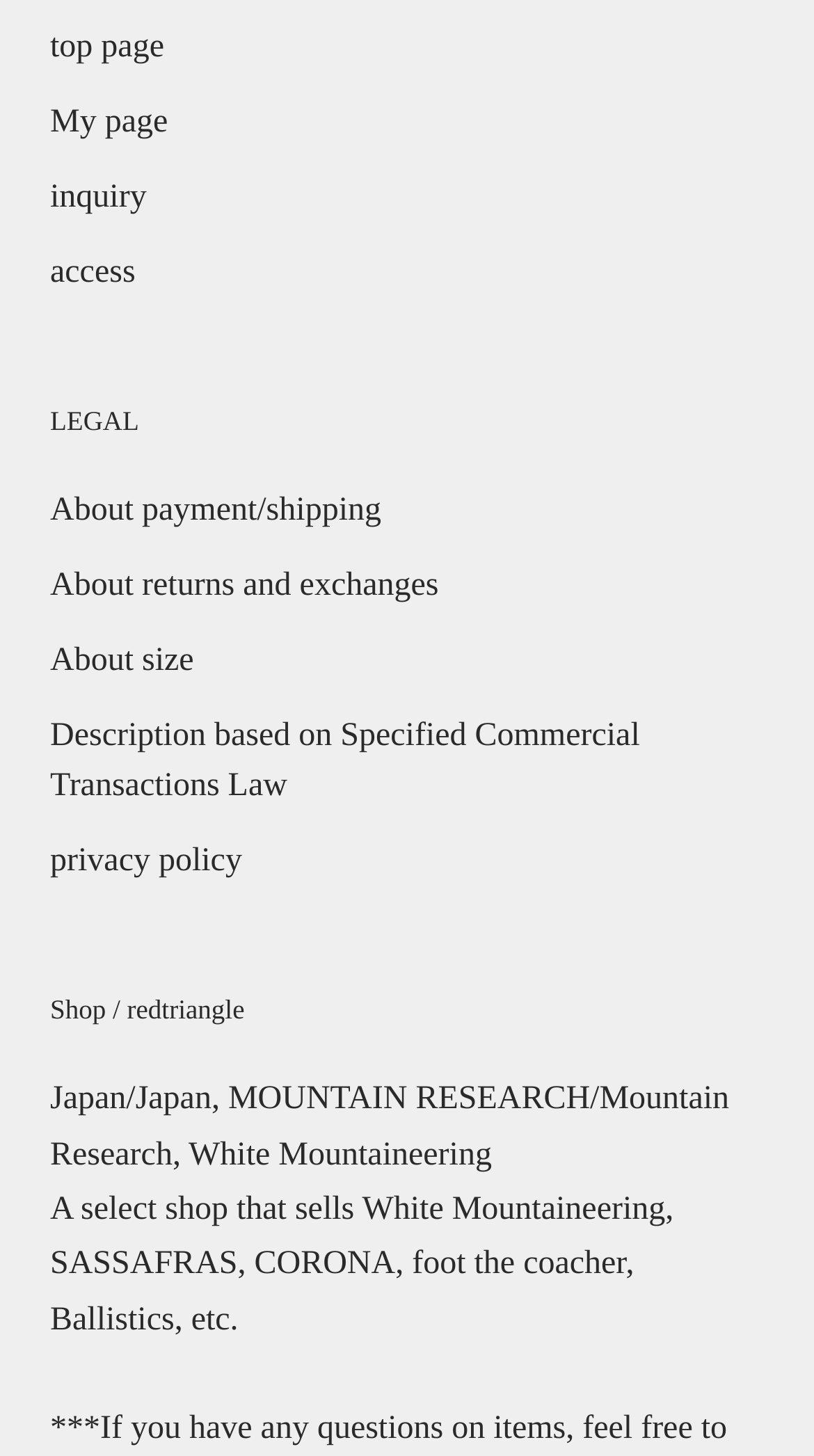How many links are under the 'LEGAL' heading?
Give a single word or phrase answer based on the content of the image.

5